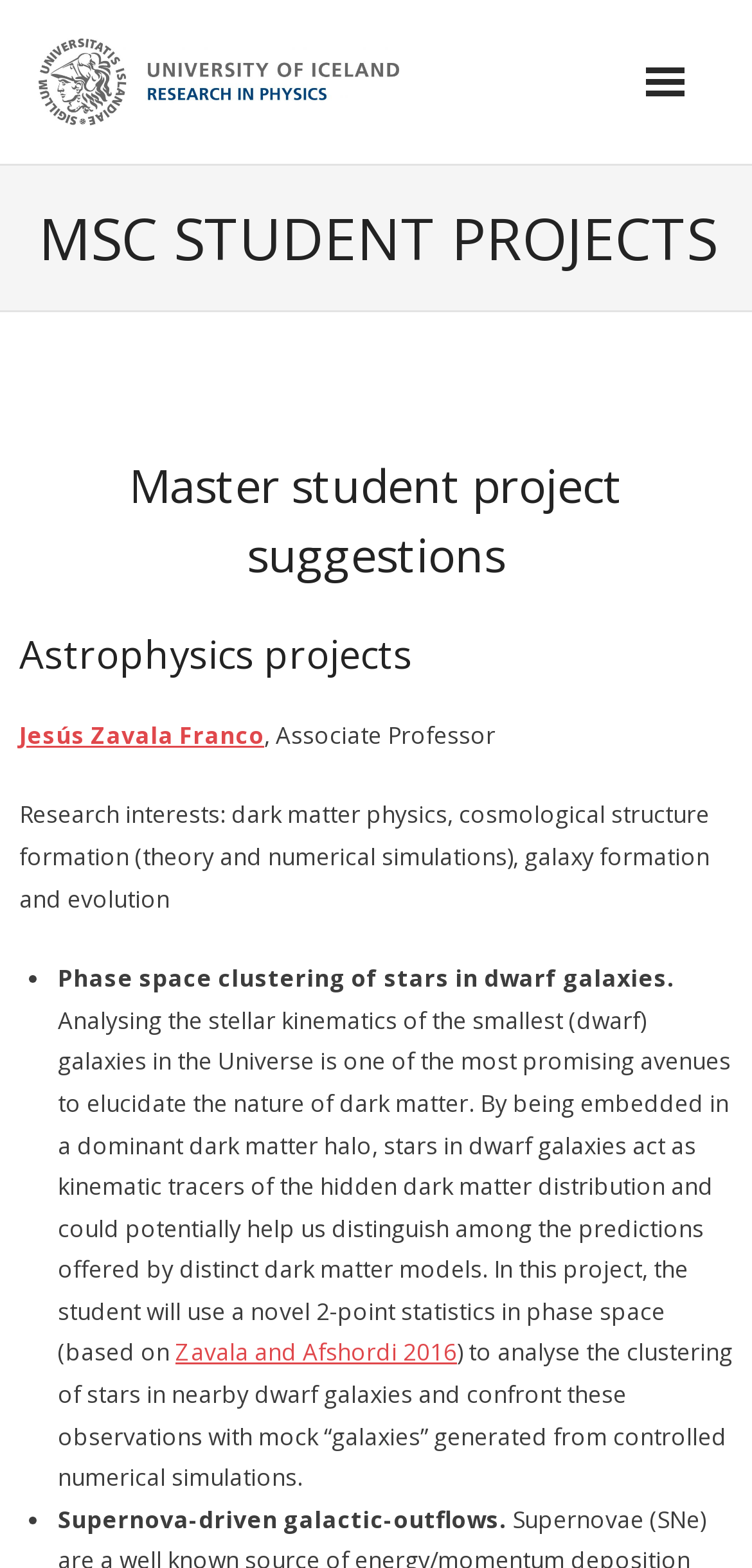Answer the question in one word or a short phrase:
How many links are in the top navigation bar?

5